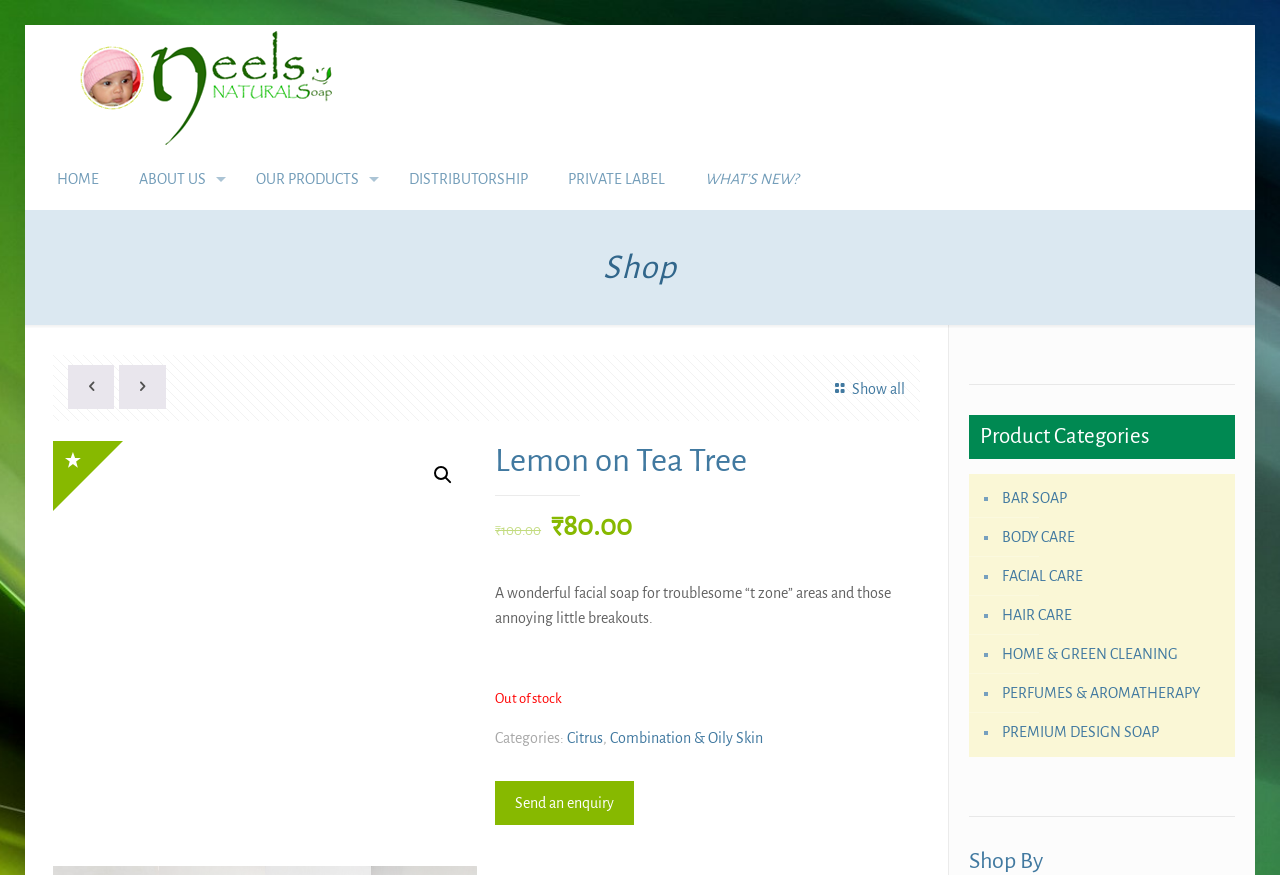Use a single word or phrase to answer the question:
What is the name of the soap?

Lemon on Tea Tree